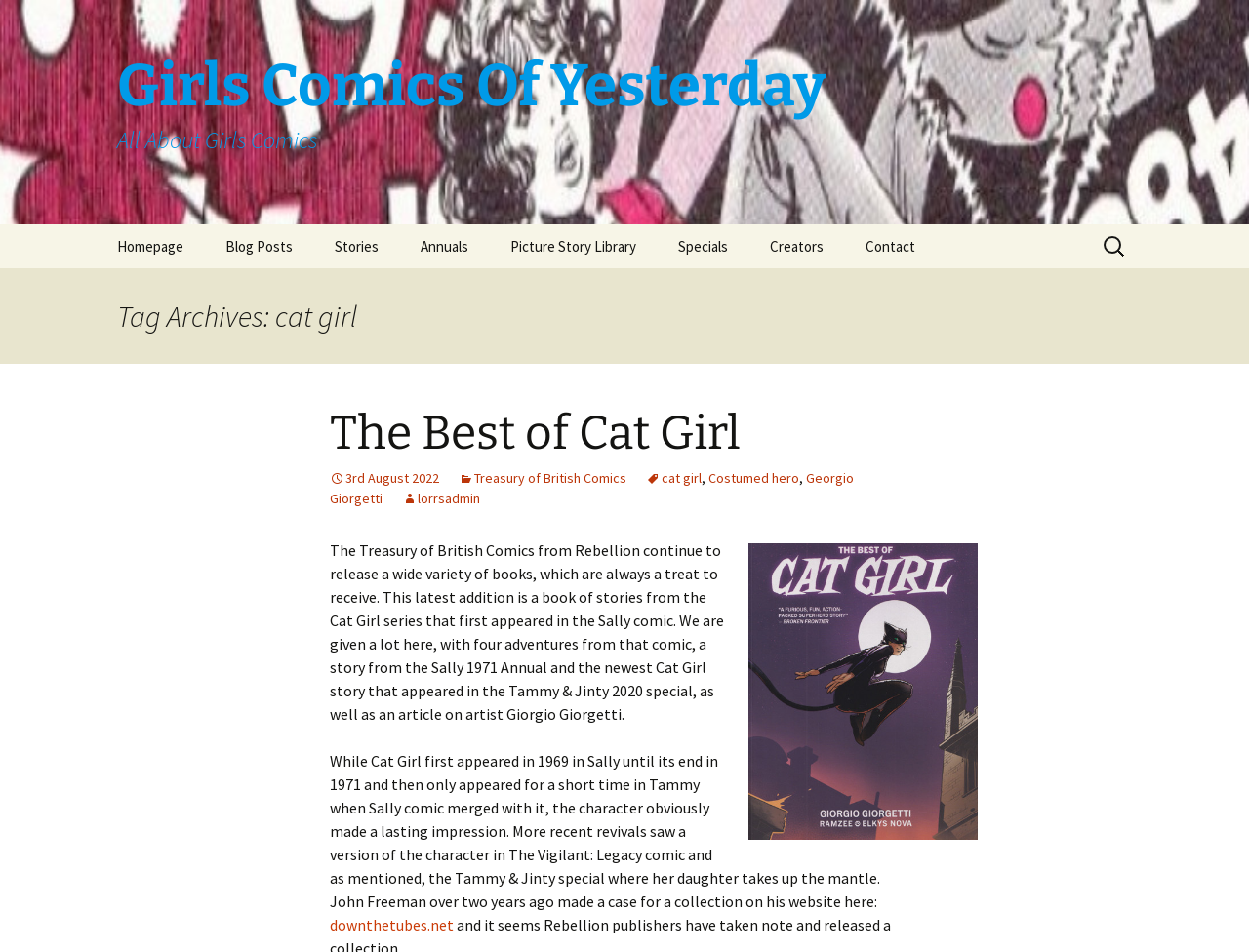Locate the UI element described by The Best of Cat Girl in the provided webpage screenshot. Return the bounding box coordinates in the format (top-left x, top-left y, bottom-right x, bottom-right y), ensuring all values are between 0 and 1.

[0.264, 0.425, 0.593, 0.485]